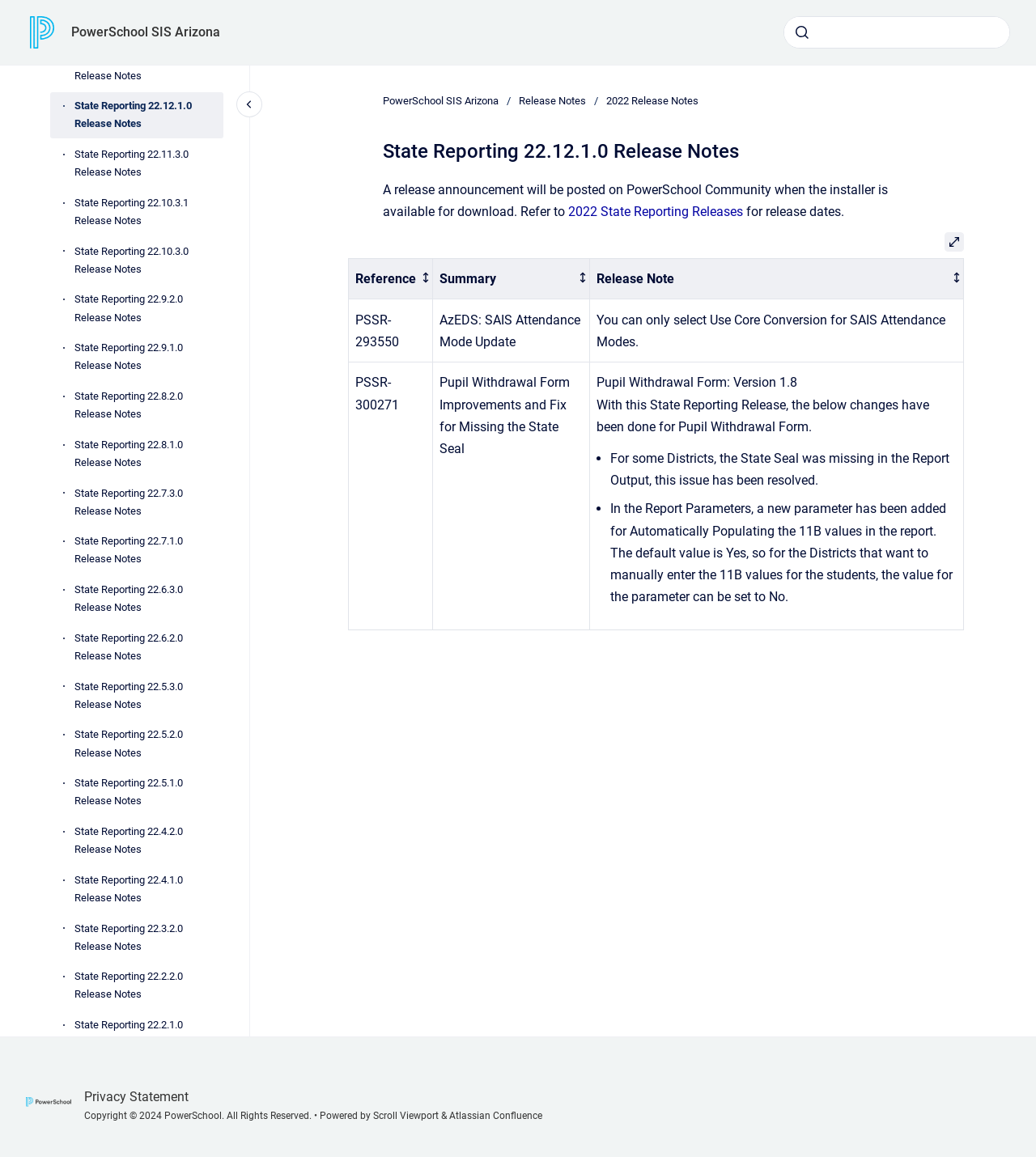Please find the bounding box coordinates of the element that you should click to achieve the following instruction: "View 2022 Release Notes". The coordinates should be presented as four float numbers between 0 and 1: [left, top, right, bottom].

[0.06, 0.011, 0.216, 0.036]